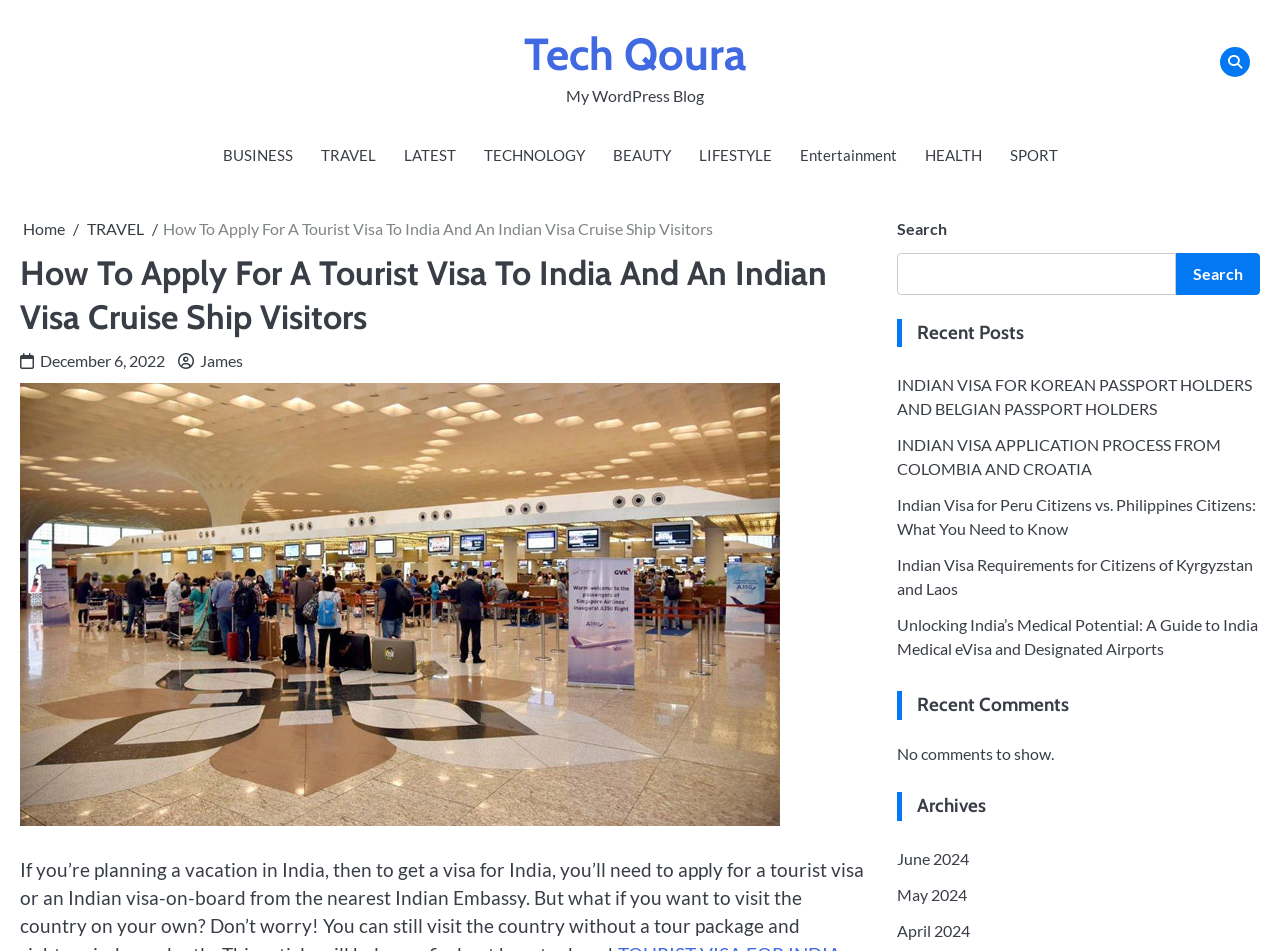Please find and generate the text of the main heading on the webpage.

How To Apply For A Tourist Visa To India And An Indian Visa Cruise Ship Visitors